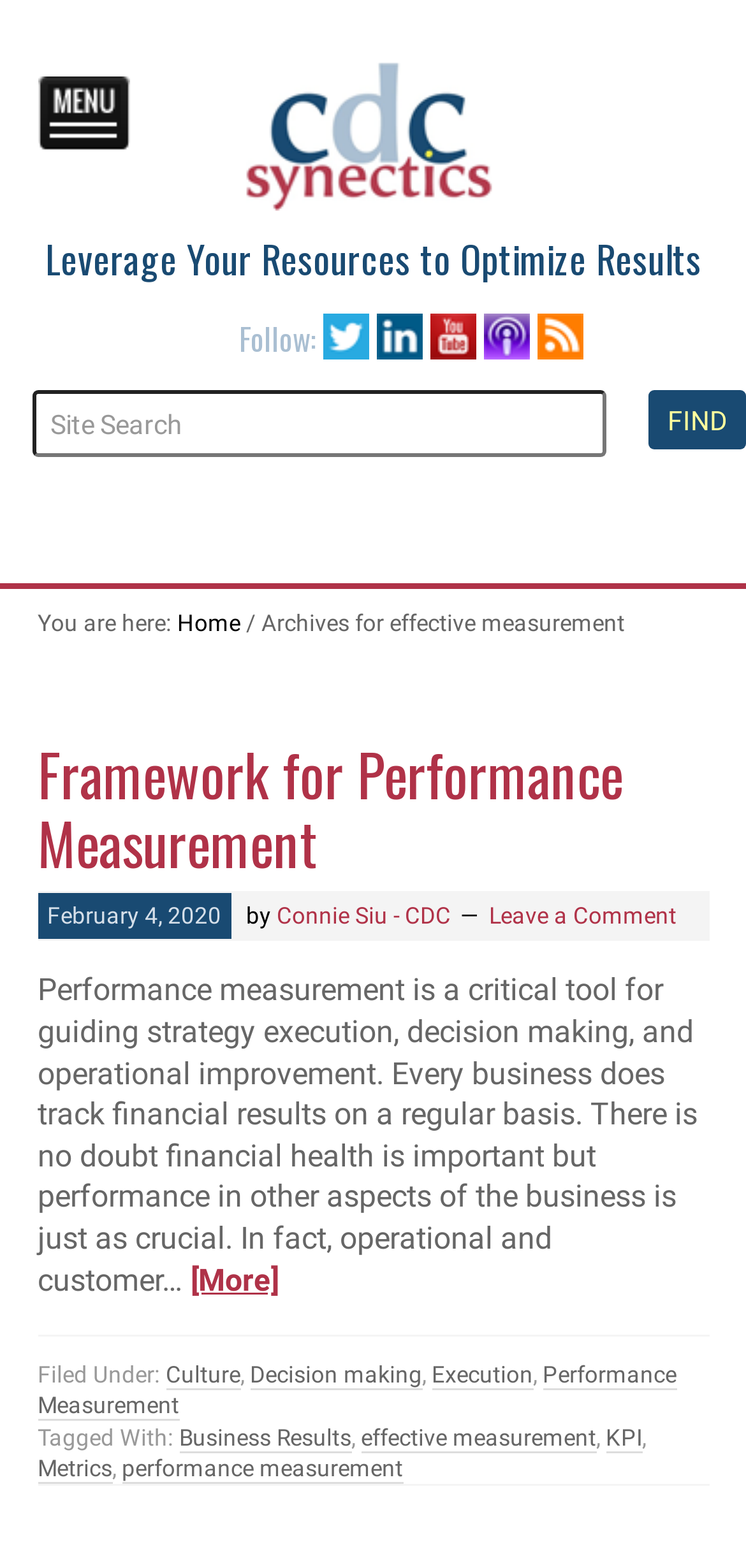Given the following UI element description: "parent_node: Navigation title="Back to Top"", find the bounding box coordinates in the webpage screenshot.

None